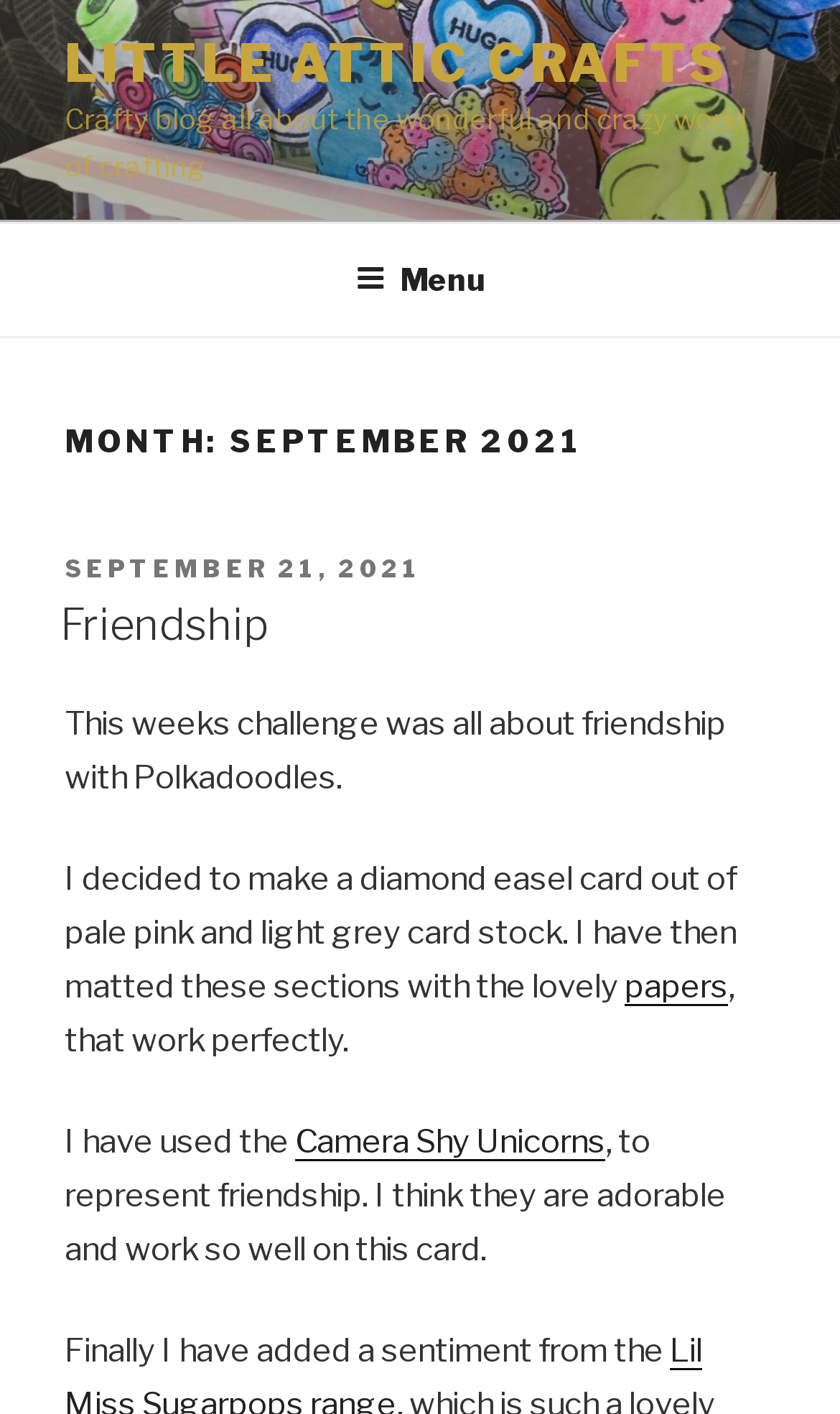Could you please study the image and provide a detailed answer to the question:
What is the name of the crafts used in the blog post?

I found the name of the crafts used in the blog post by reading the text 'I have used the Camera Shy Unicorns, to represent friendship.' This indicates that the crafts used are called Camera Shy Unicorns.